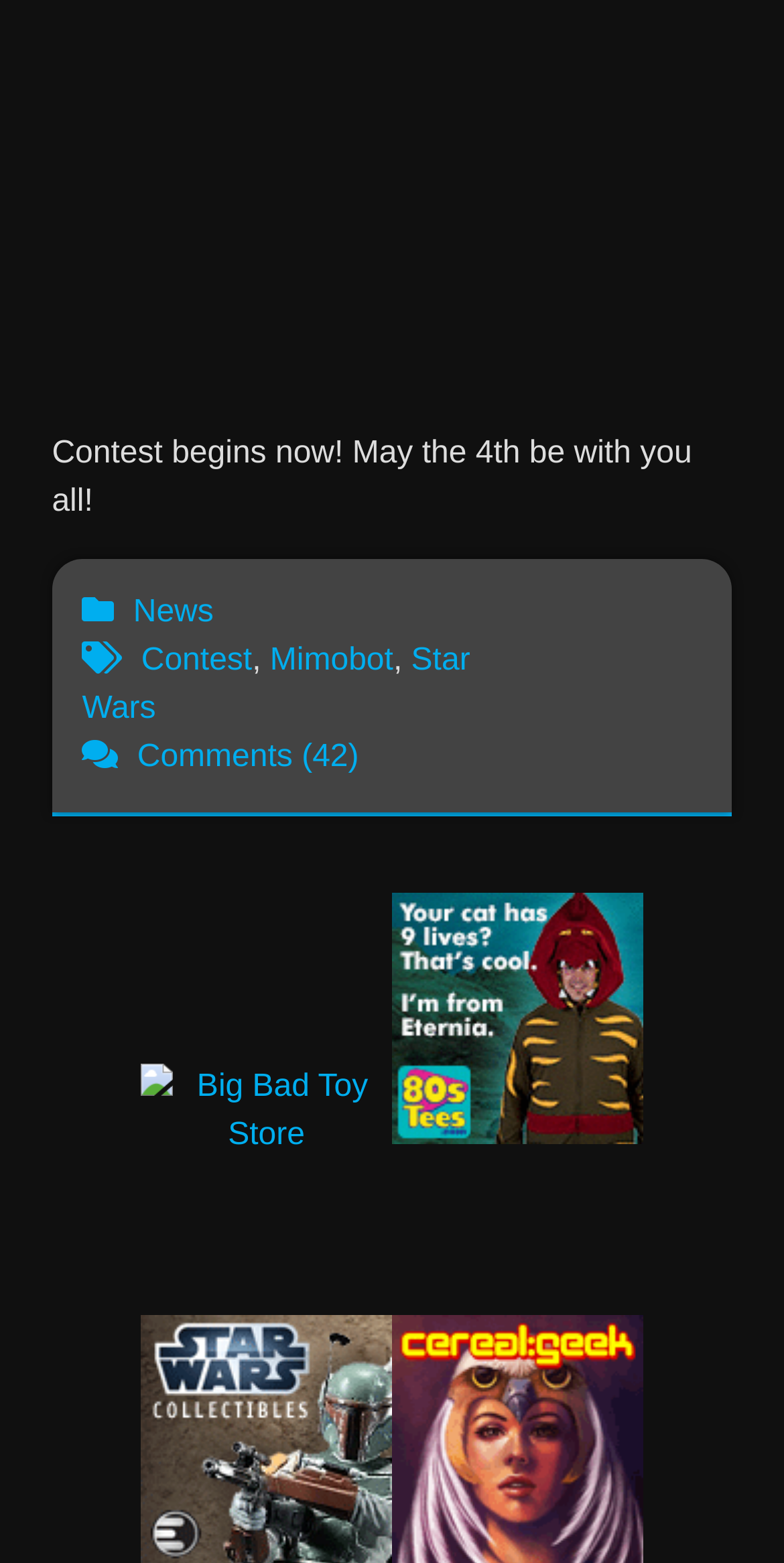Identify the coordinates of the bounding box for the element that must be clicked to accomplish the instruction: "Explore Star Wars page".

[0.105, 0.411, 0.6, 0.464]